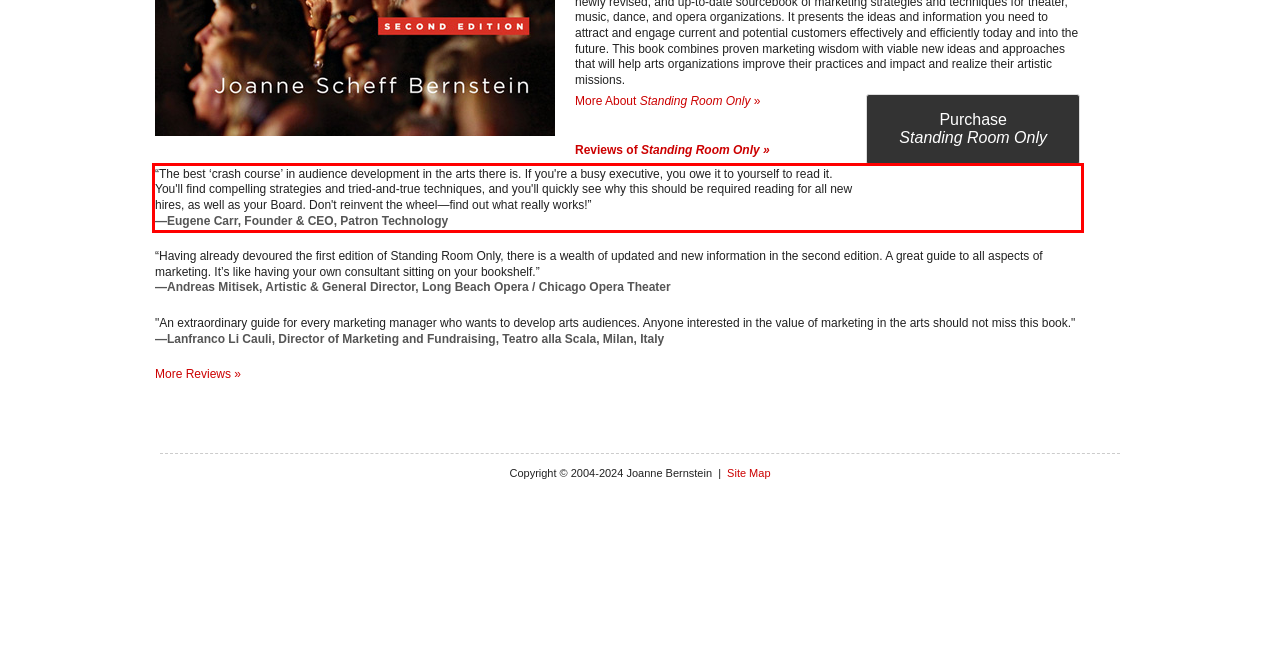Please perform OCR on the UI element surrounded by the red bounding box in the given webpage screenshot and extract its text content.

“The best ‘crash course’ in audience development in the arts there is. If you're a busy executive, you owe it to yourself to read it. You'll find compelling strategies and tried-and-true techniques, and you'll quickly see why this should be required reading for all new hires, as well as your Board. Don't reinvent the wheel—find out what really works!” —Eugene Carr, Founder & CEO, Patron Technology